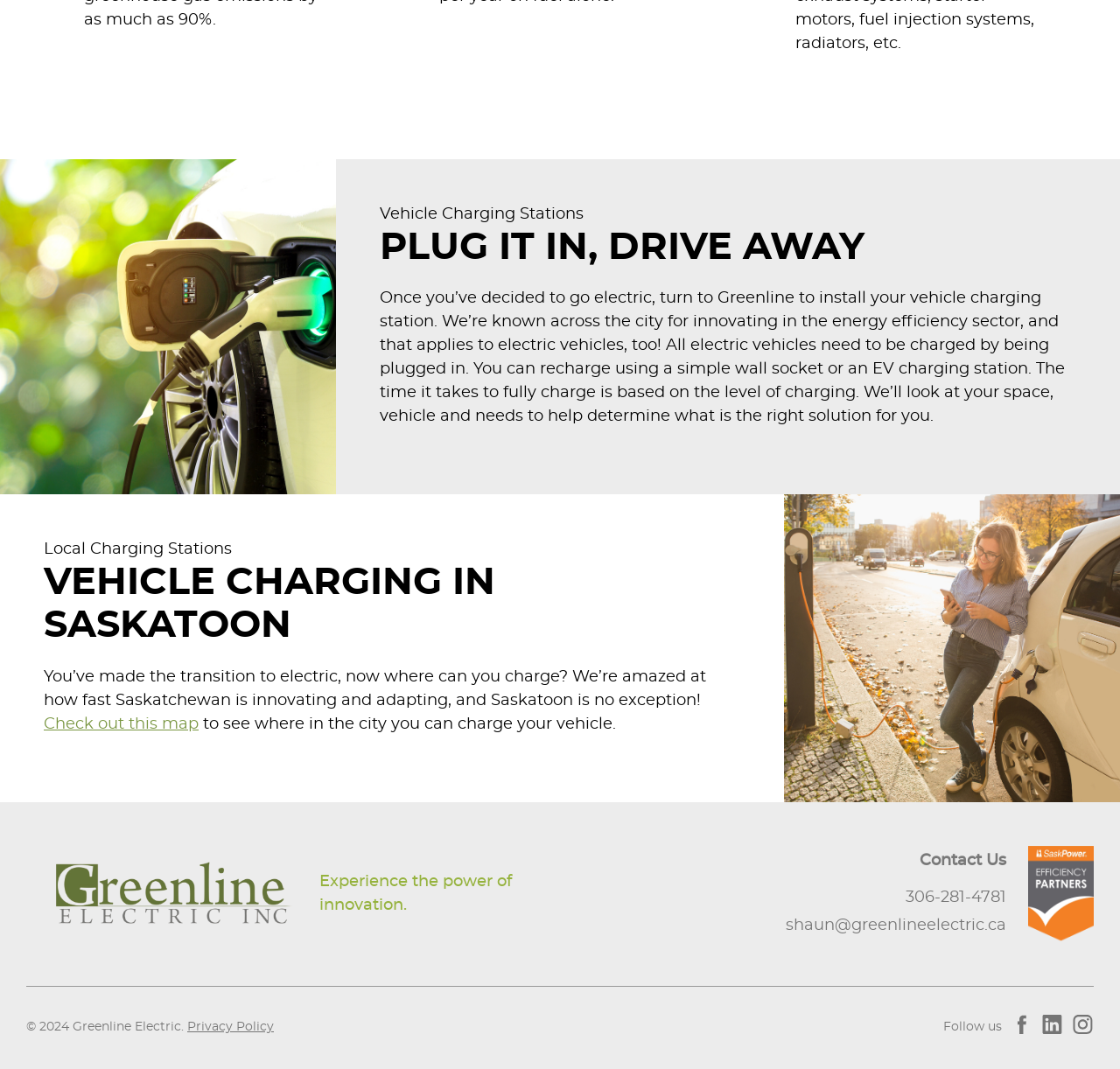Please identify the bounding box coordinates of the element on the webpage that should be clicked to follow this instruction: "Call 306-281-4781". The bounding box coordinates should be given as four float numbers between 0 and 1, formatted as [left, top, right, bottom].

[0.48, 0.829, 0.898, 0.851]